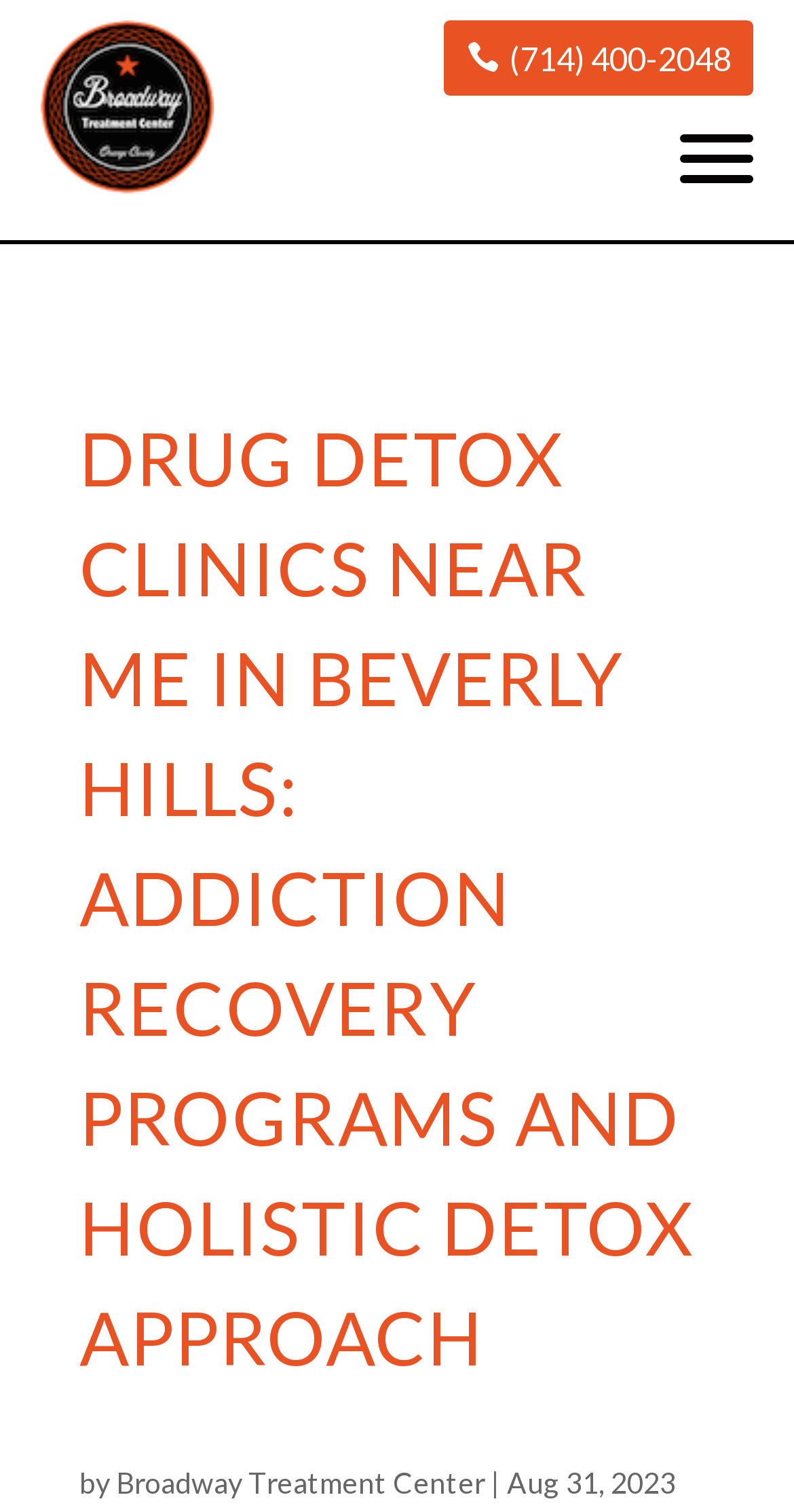Please determine the primary heading and provide its text.

DRUG DETOX CLINICS NEAR ME IN BEVERLY HILLS: ADDICTION RECOVERY PROGRAMS AND HOLISTIC DETOX APPROACH